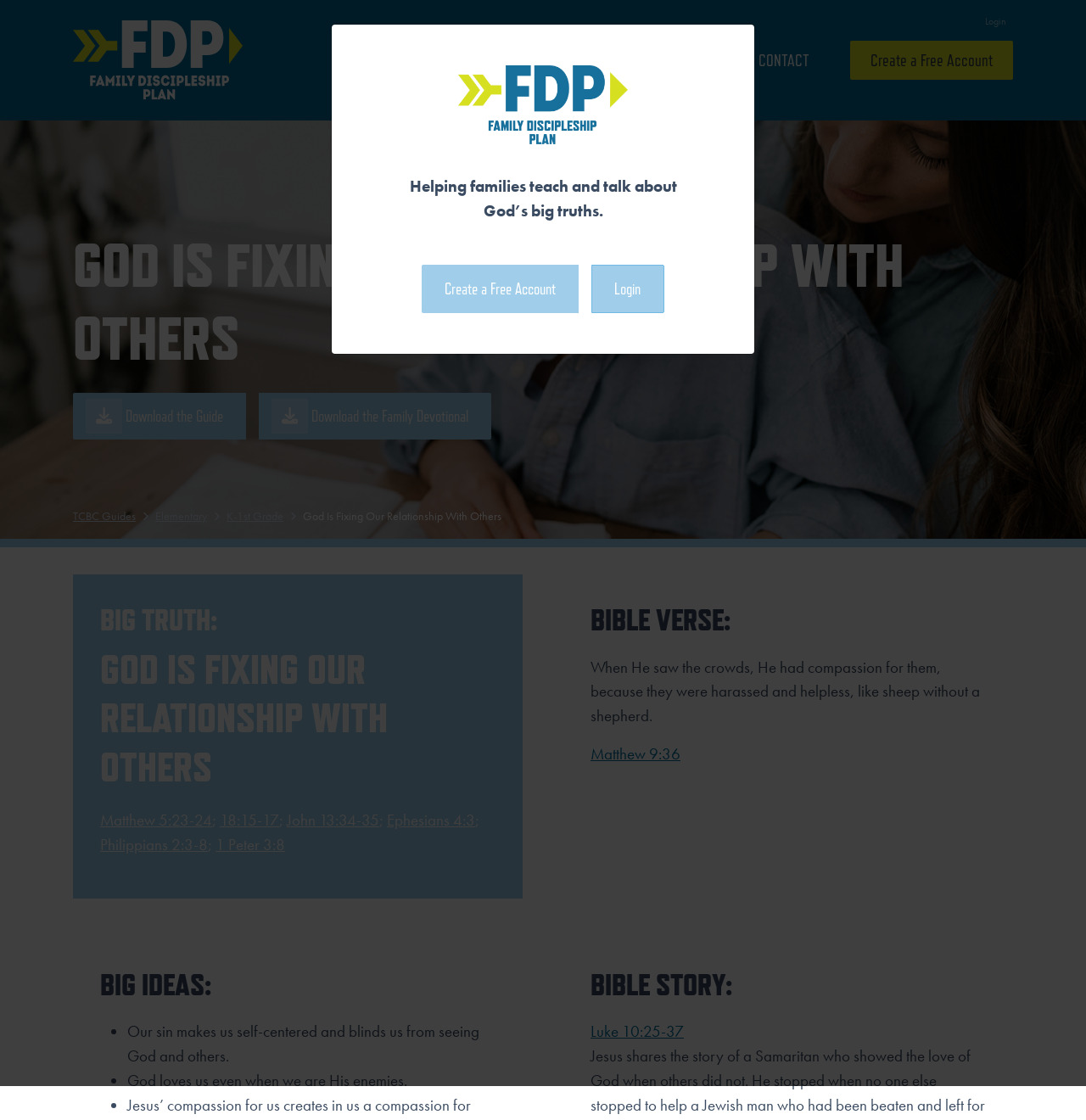Find the bounding box coordinates of the clickable area required to complete the following action: "Login to the account".

[0.901, 0.006, 0.933, 0.032]